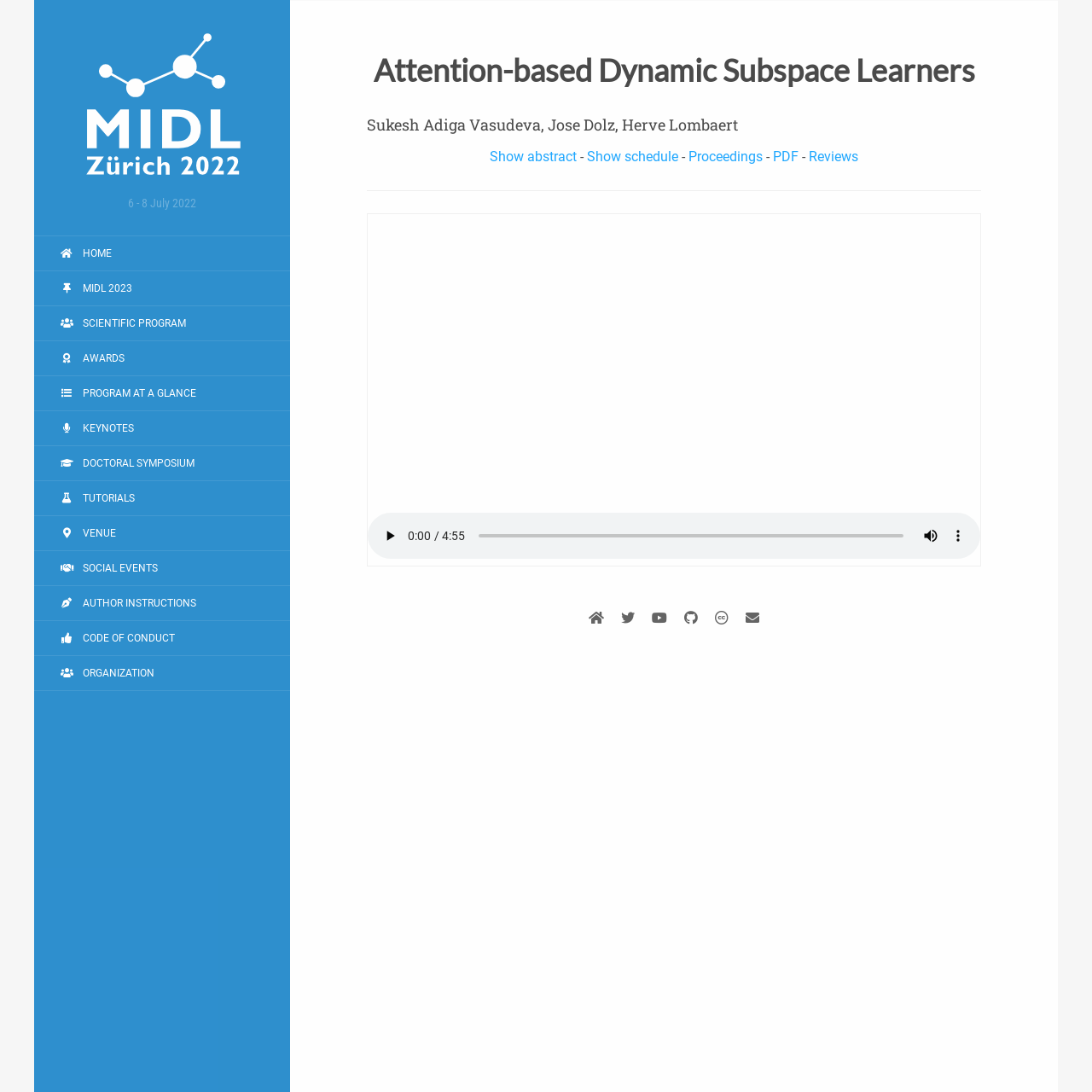Please provide a detailed answer to the question below by examining the image:
What is the purpose of the button with a play icon?

I found the answer by looking at the video section of the webpage, where there is a button with a play icon, indicating that it is used to play the video.